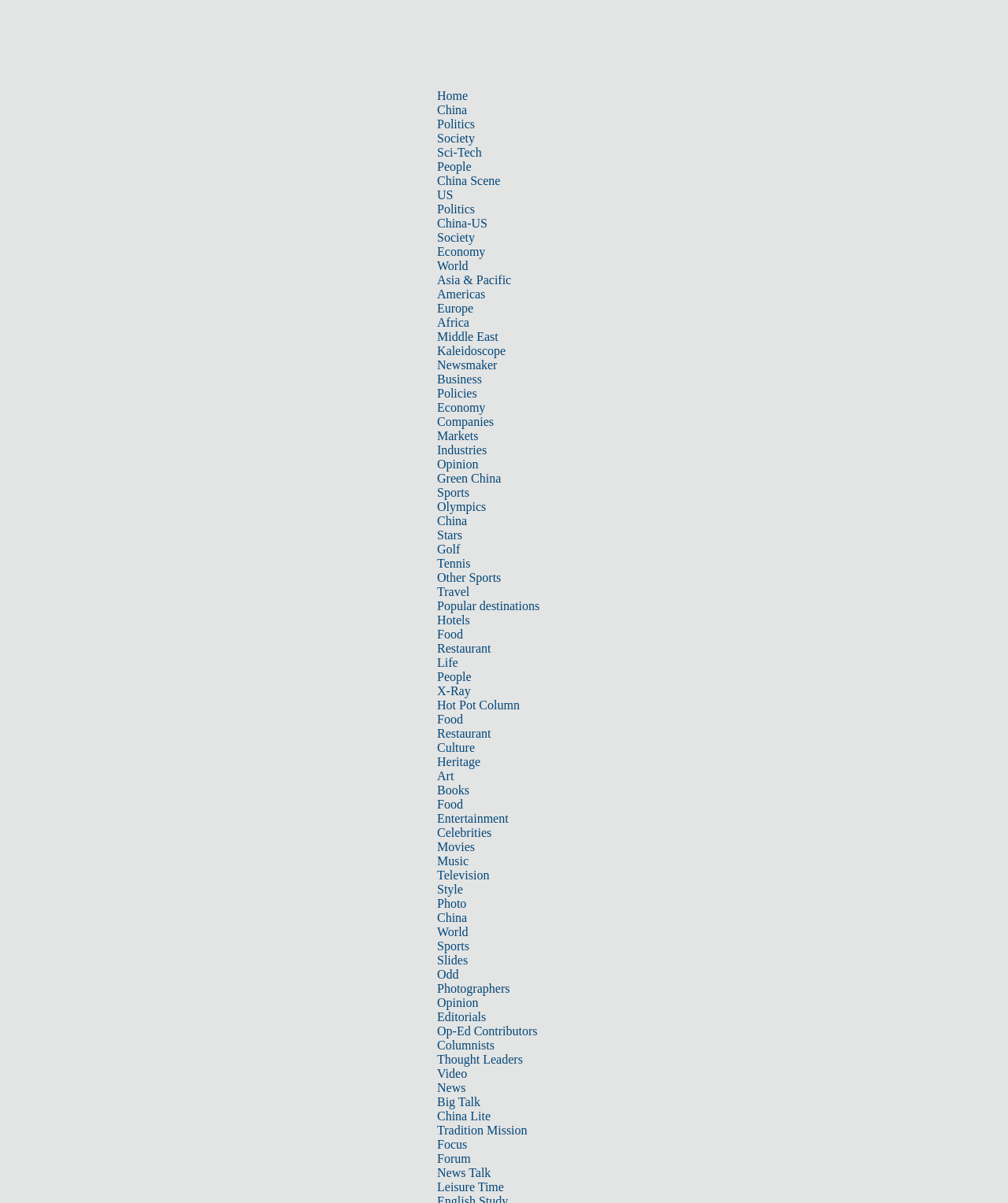Identify the bounding box for the given UI element using the description provided. Coordinates should be in the format (top-left x, top-left y, bottom-right x, bottom-right y) and must be between 0 and 1. Here is the description: China Scene

[0.434, 0.145, 0.496, 0.156]